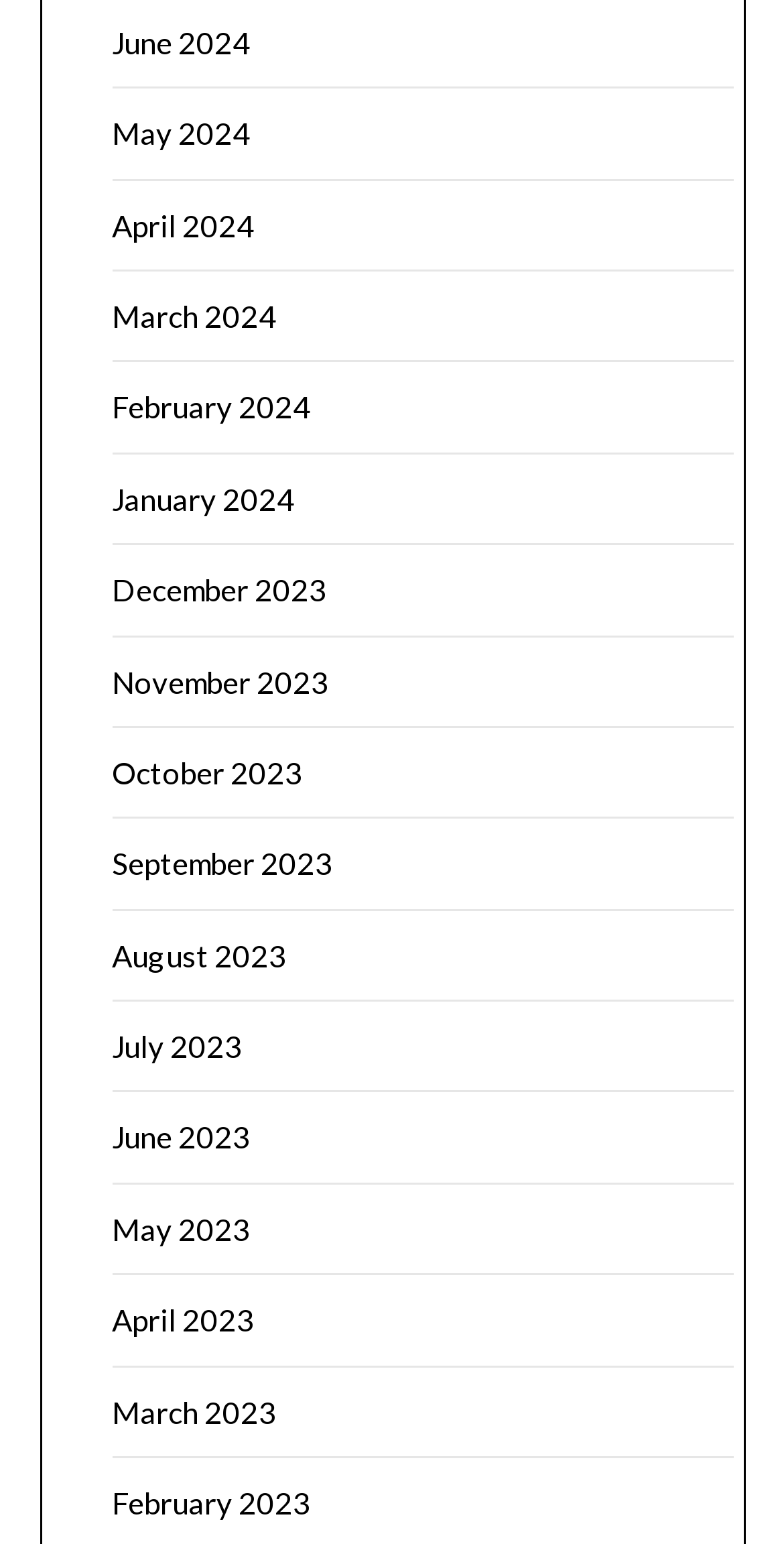What is the earliest month listed?
Kindly give a detailed and elaborate answer to the question.

By examining the list of links, I found that the earliest month listed is June 2023, which is the 14th link from the top.